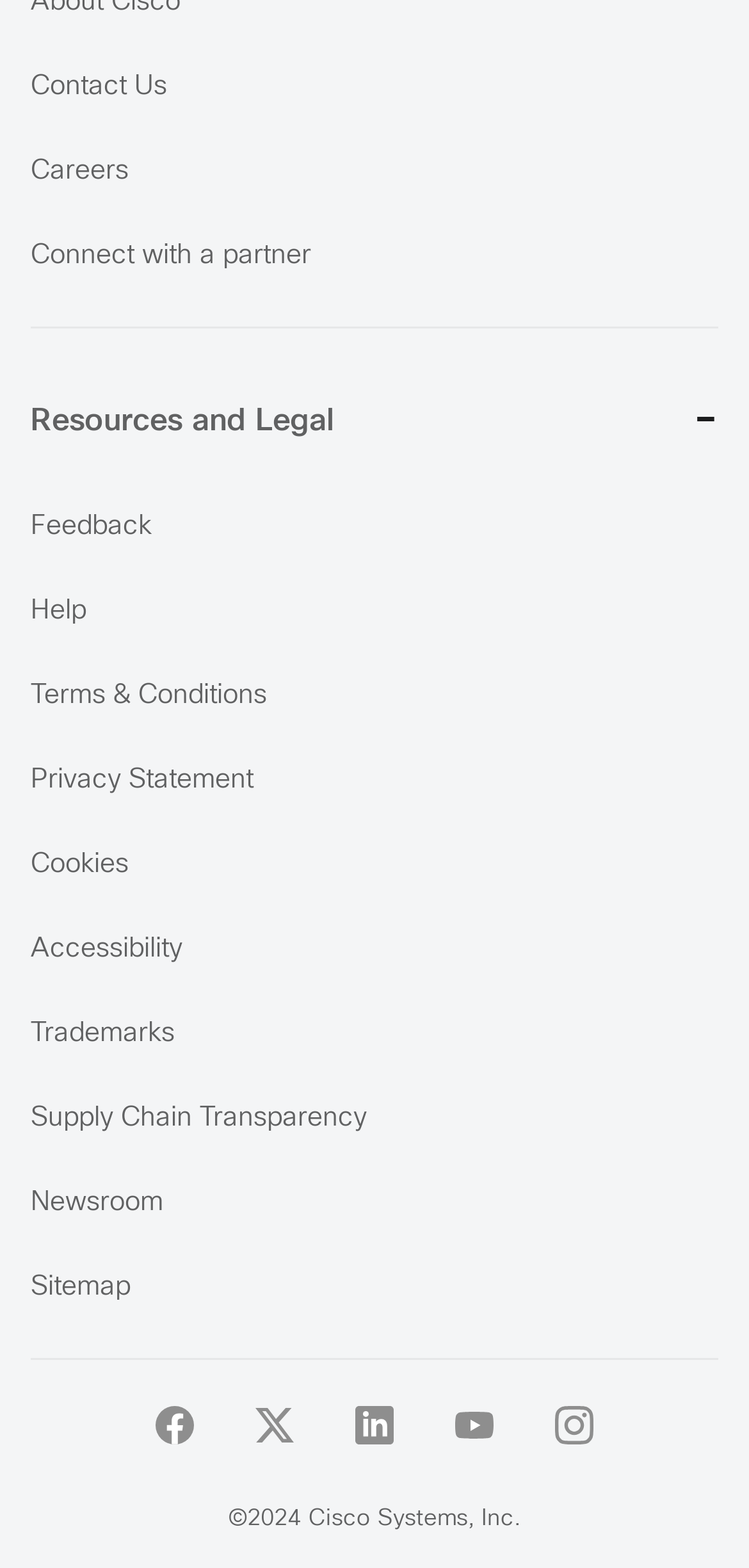For the given element description name="s" placeholder="Search...", determine the bounding box coordinates of the UI element. The coordinates should follow the format (top-left x, top-left y, bottom-right x, bottom-right y) and be within the range of 0 to 1.

None